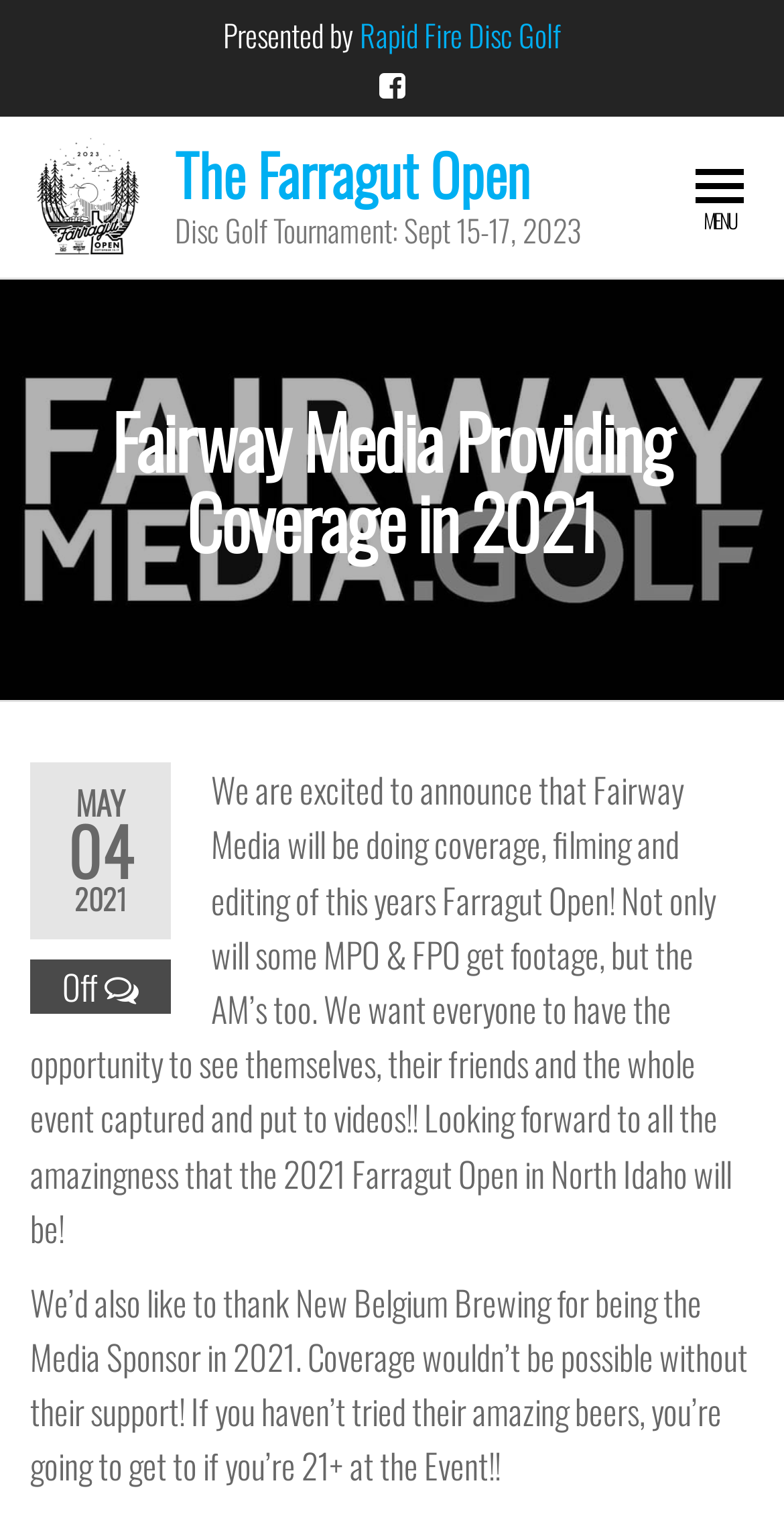What is the name of the company providing coverage of the tournament?
Please describe in detail the information shown in the image to answer the question.

I found the answer by looking at the root element 'Fairway Media Providing Coverage in 2021 – The Farragut Open' and also the static text 'We are excited to announce that Fairway Media will be doing coverage, filming and editing of this years Farragut Open!' which suggests that Fairway Media is the company providing coverage of the tournament.